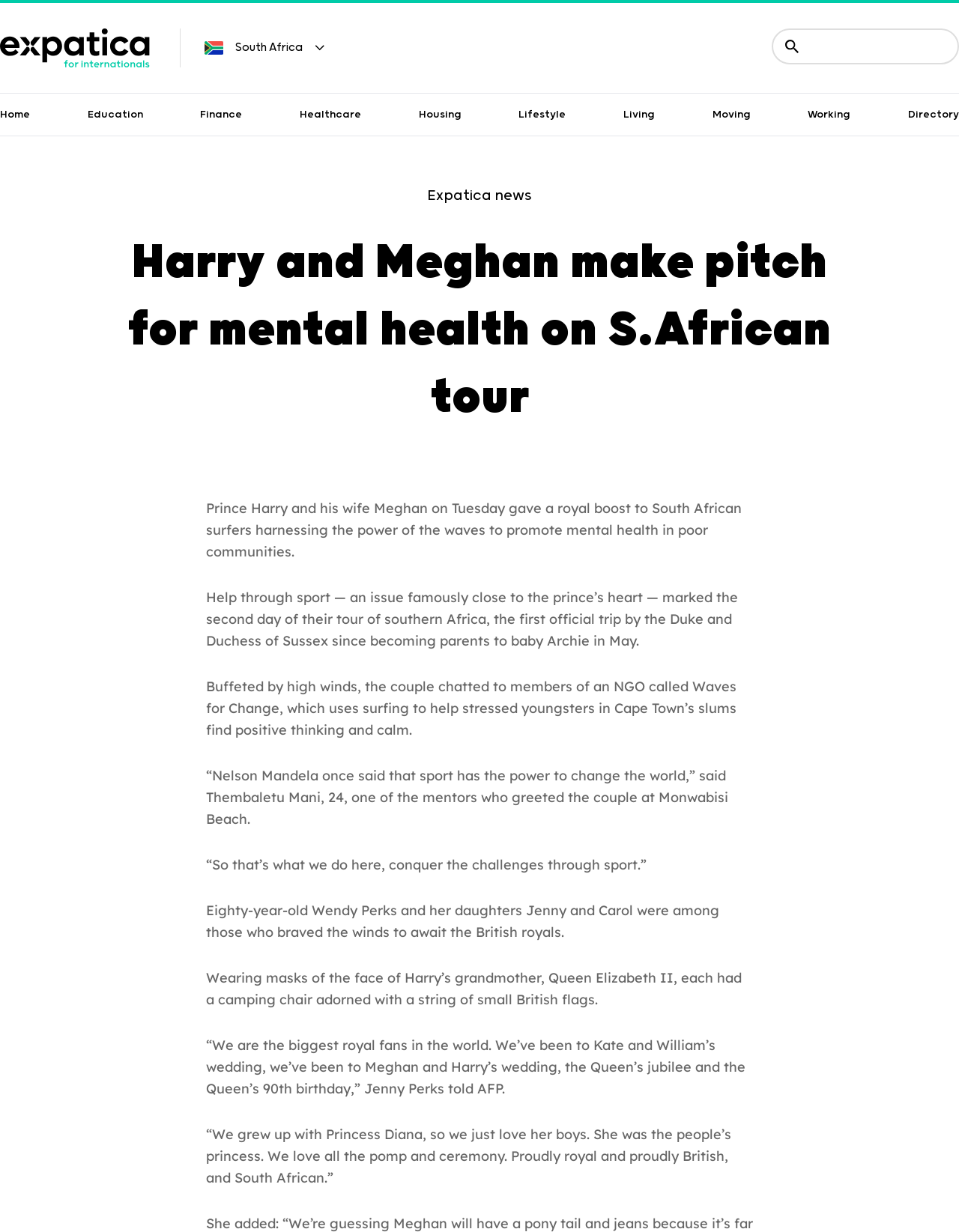Find the UI element described as: "parent_node: South Africa" and predict its bounding box coordinates. Ensure the coordinates are four float numbers between 0 and 1, [left, top, right, bottom].

[0.0, 0.023, 0.156, 0.055]